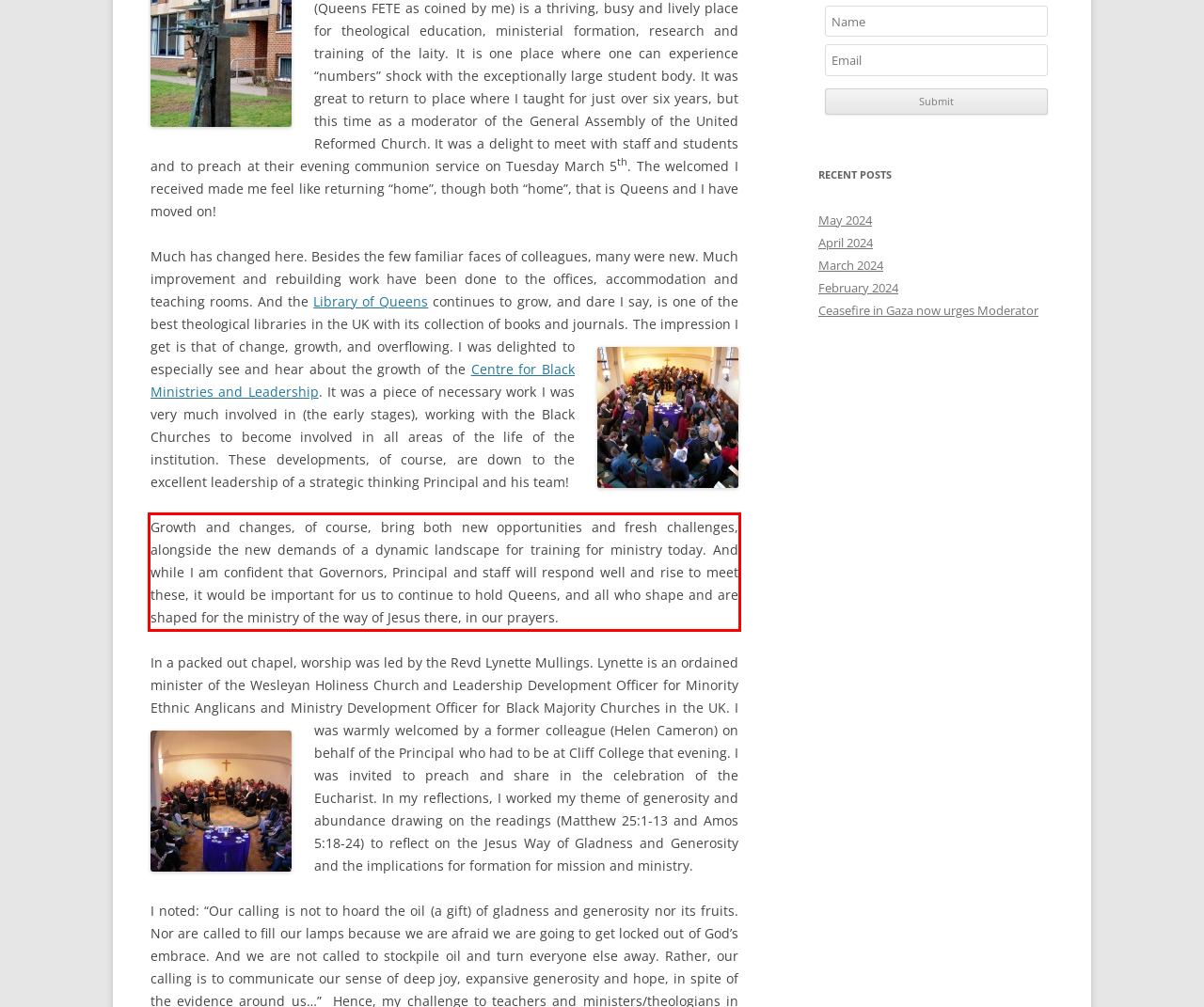Given a screenshot of a webpage containing a red rectangle bounding box, extract and provide the text content found within the red bounding box.

Growth and changes, of course, bring both new opportunities and fresh challenges, alongside the new demands of a dynamic landscape for training for ministry today. And while I am confident that Governors, Principal and staff will respond well and rise to meet these, it would be important for us to continue to hold Queens, and all who shape and are shaped for the ministry of the way of Jesus there, in our prayers.